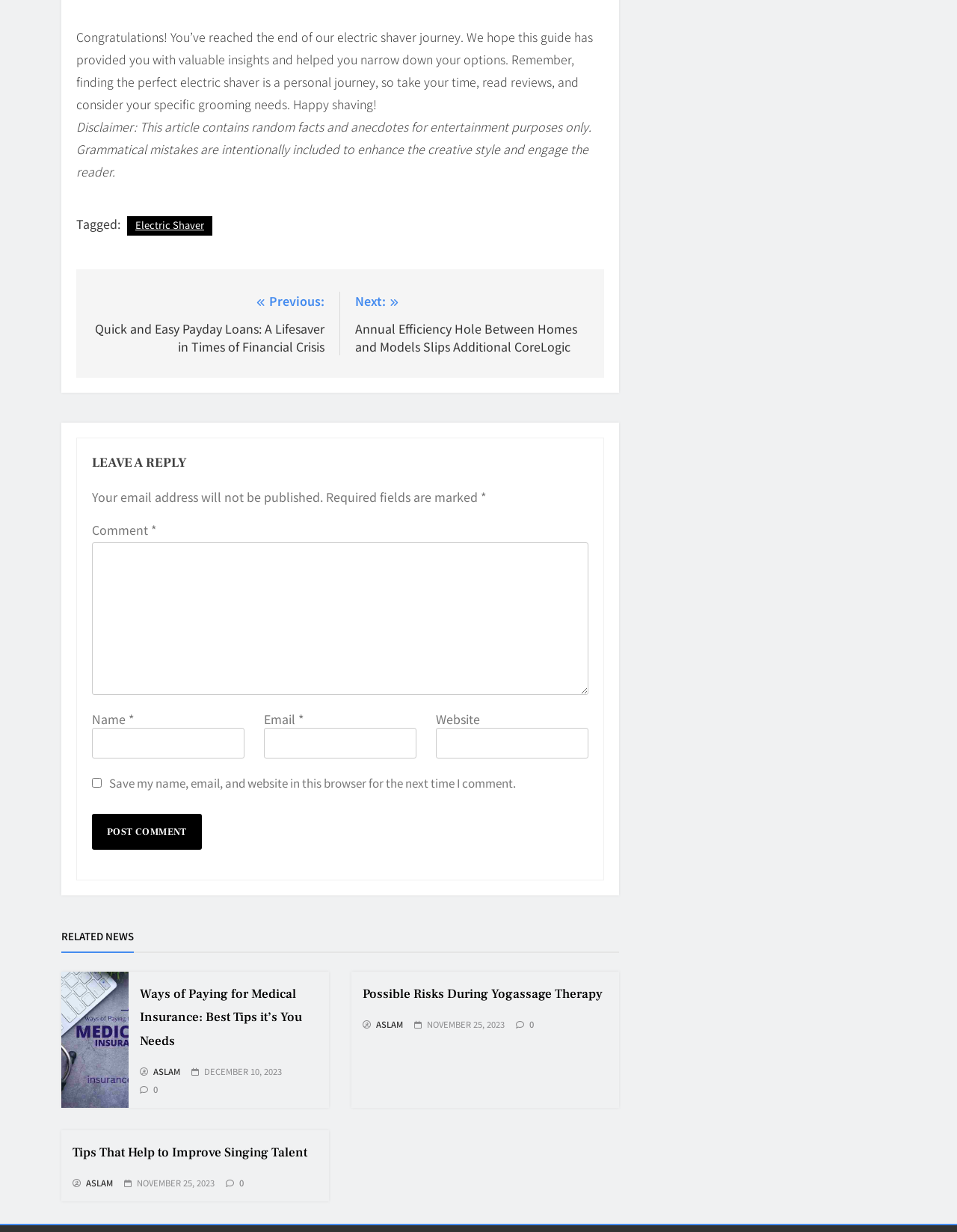Can you find the bounding box coordinates of the area I should click to execute the following instruction: "Click the 'Previous' link"?

[0.095, 0.237, 0.339, 0.288]